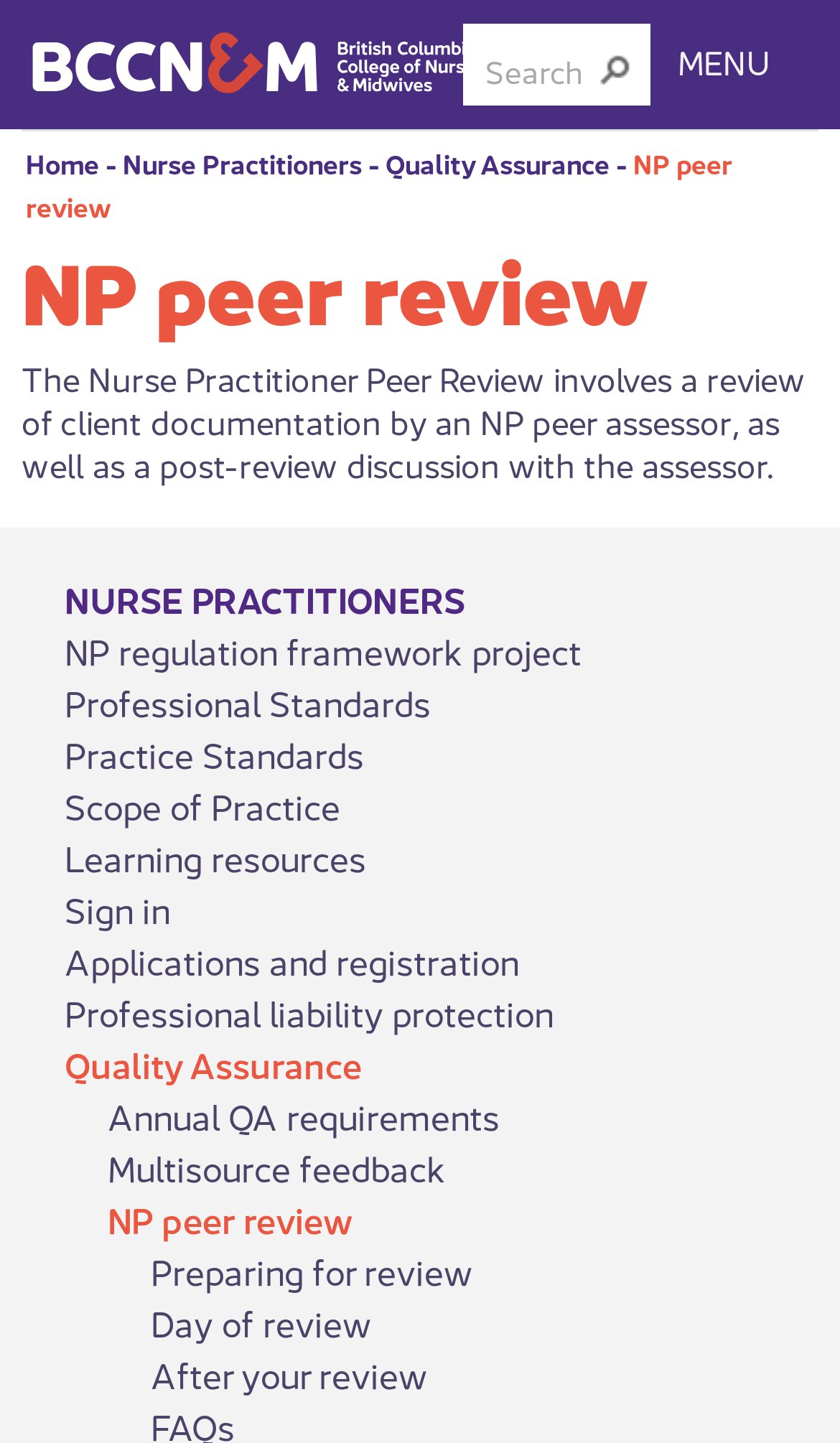Determine the bounding box coordinates of the clickable element to complete this instruction: "Click on MENU". Provide the coordinates in the format of four float numbers between 0 and 1, [left, top, right, bottom].

[0.8, 0.027, 0.923, 0.063]